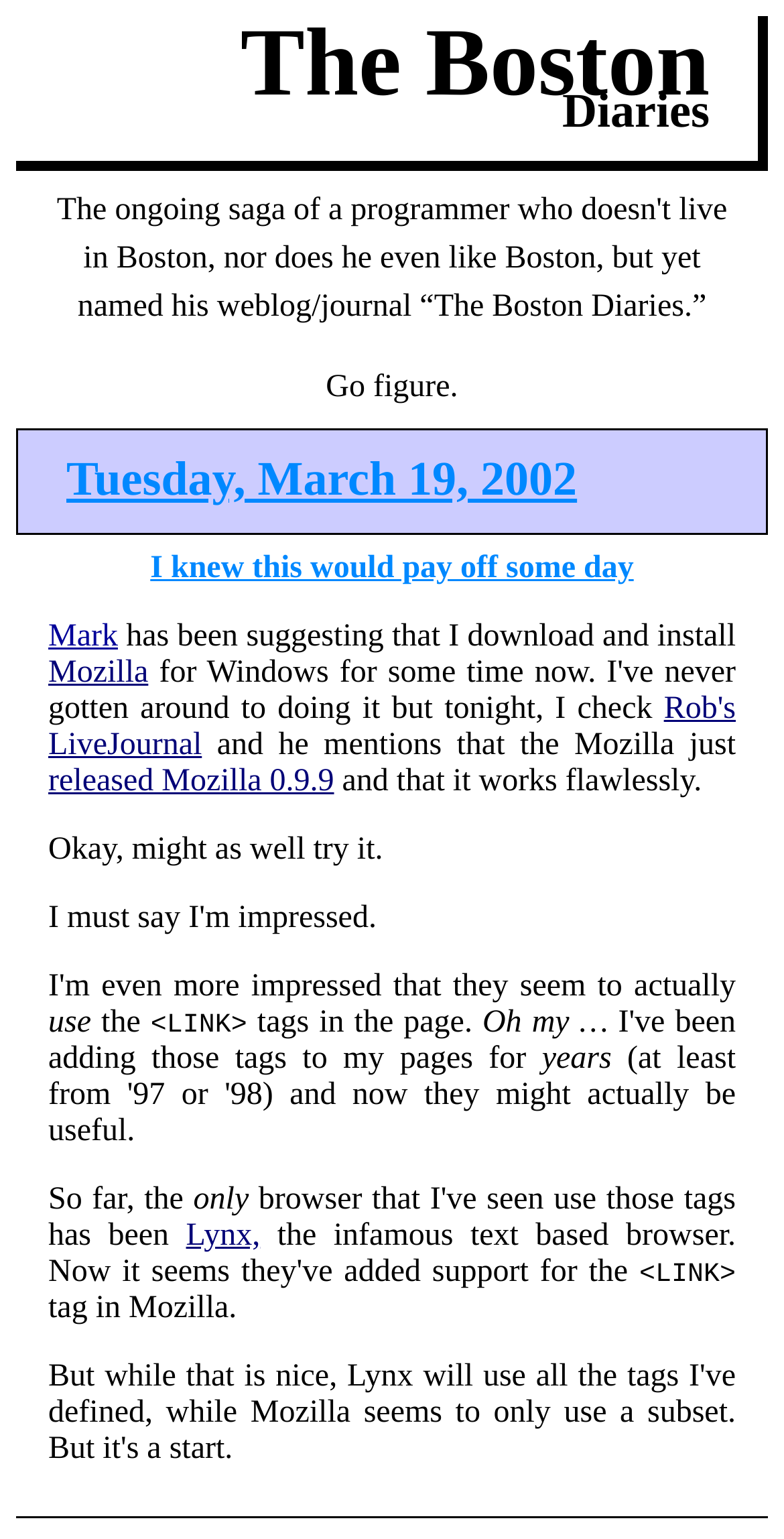Find and specify the bounding box coordinates that correspond to the clickable region for the instruction: "Go to 'Mark's page'".

[0.062, 0.402, 0.15, 0.425]